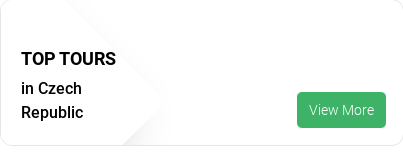Explain the image thoroughly, highlighting all key elements.

The image showcases a promotional banner titled "TOP TOURS in Czech Republic," highlighting popular travel options in the region. The design features bold text for the title and a secondary line indicating the location, enhancing its visibility and appeal to potential travelers. A vibrant green button labeled "View More" encourages users to explore additional tour options, inviting them to learn about various experiences available in the Czech Republic. This engaging visual element is part of an effort to facilitate trip planning for visitors looking to immerse themselves in the rich culture and breathtaking landscapes of the country.